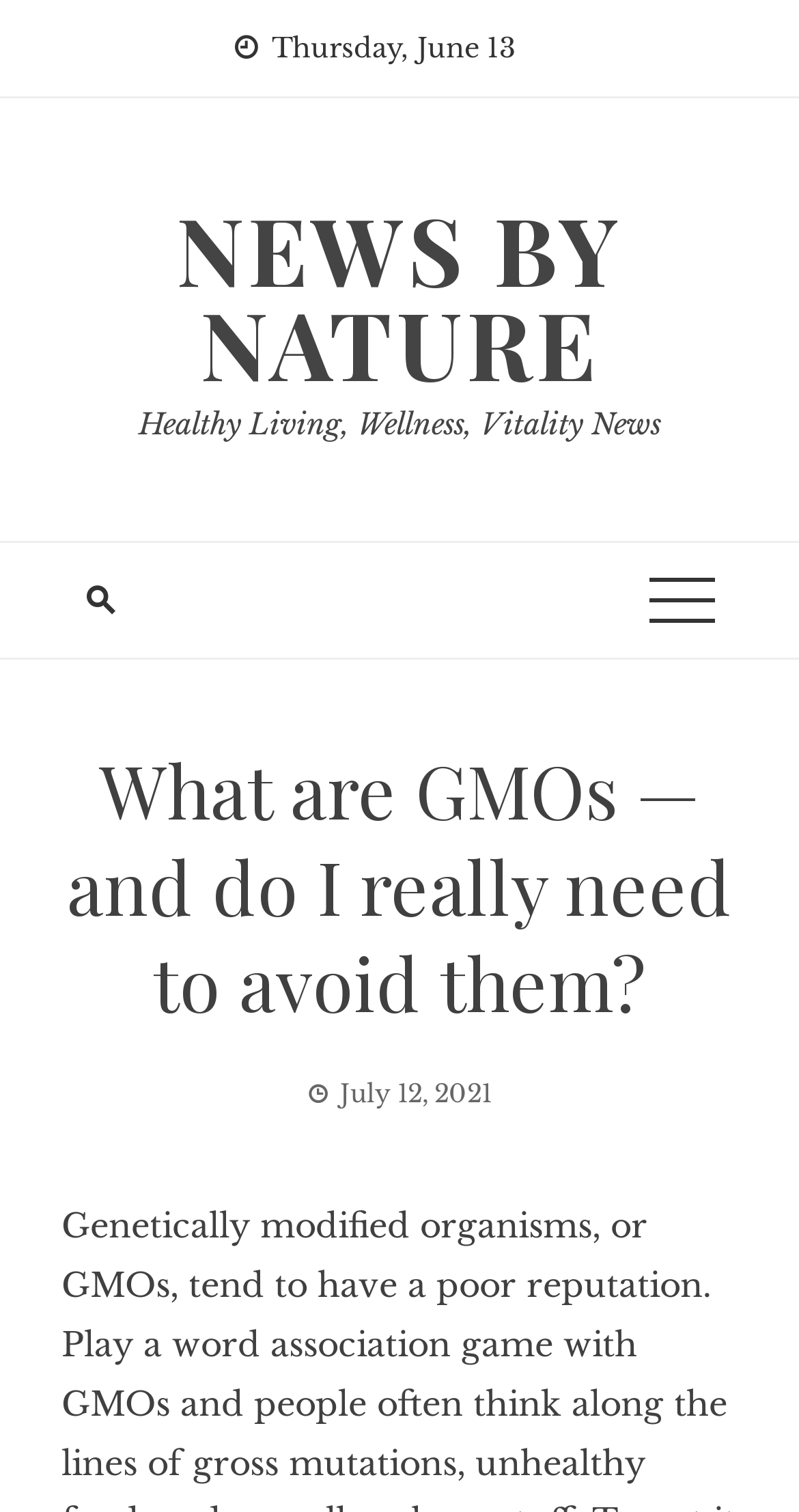Find the main header of the webpage and produce its text content.

What are GMOs — and do I really need to avoid them?